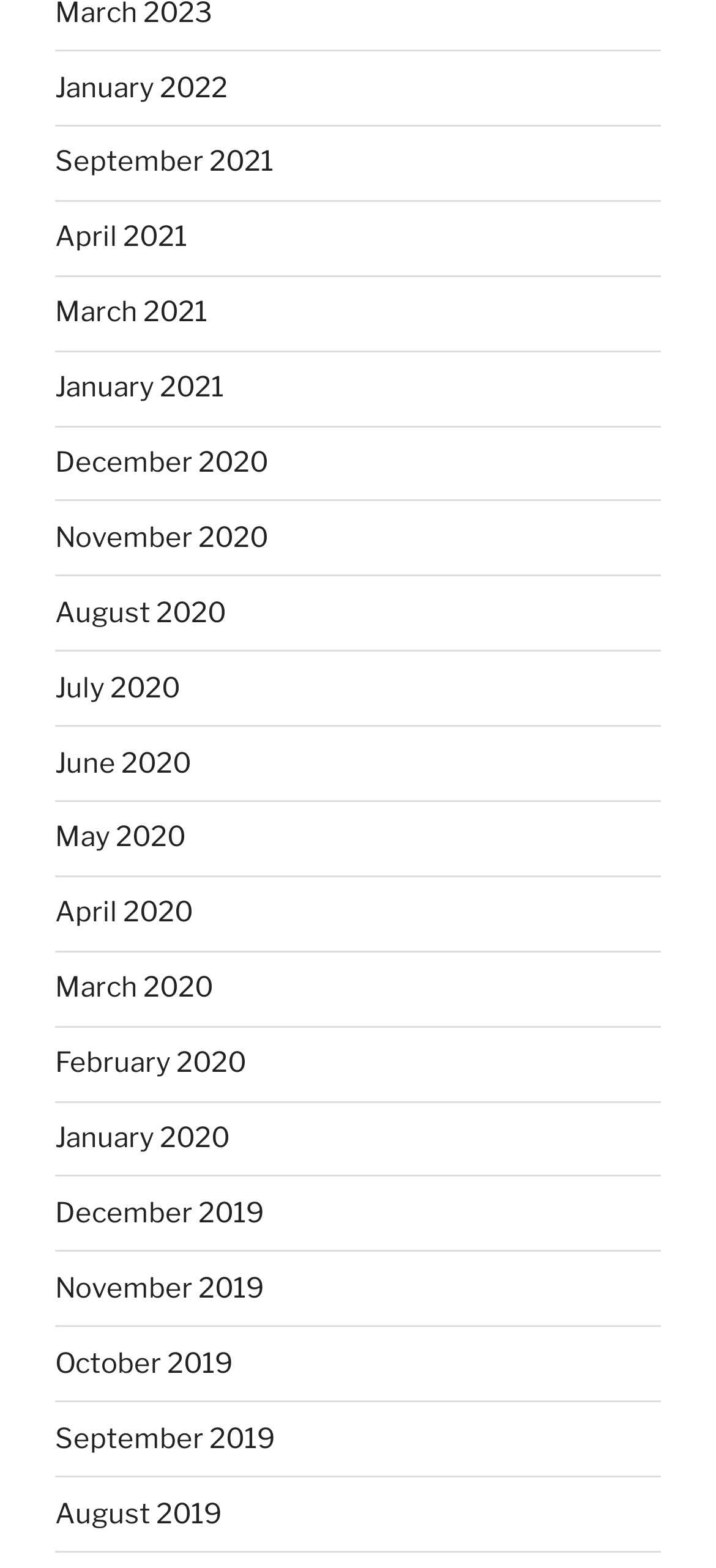Please find the bounding box coordinates of the element that must be clicked to perform the given instruction: "view January 2022". The coordinates should be four float numbers from 0 to 1, i.e., [left, top, right, bottom].

[0.077, 0.045, 0.318, 0.066]